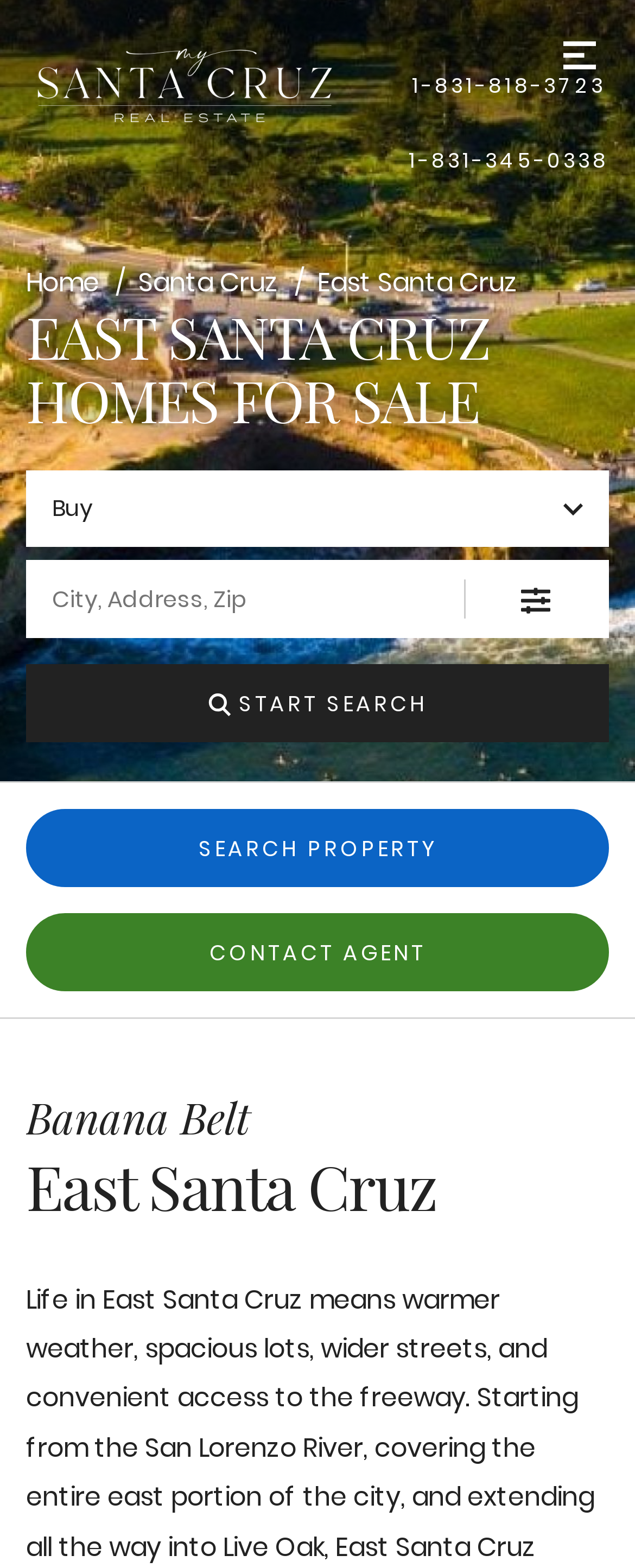What region is the webpage focused on?
Look at the webpage screenshot and answer the question with a detailed explanation.

I determined the region by looking at the headings and links on the page, which repeatedly mention 'East Santa Cruz' and 'Santa Cruz', indicating that the webpage is focused on properties in this area.